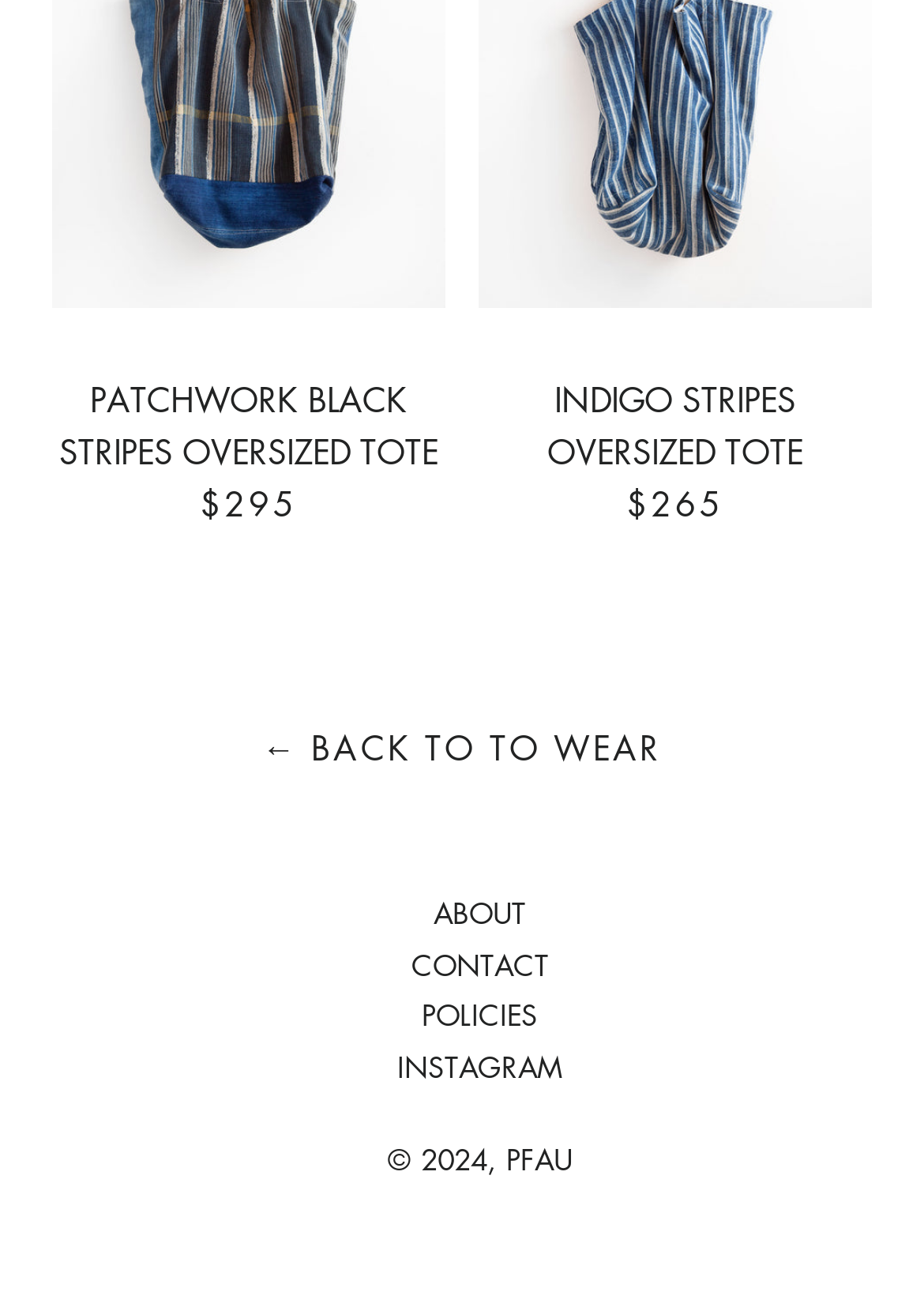Find the bounding box coordinates of the clickable area that will achieve the following instruction: "Contact the website".

[0.445, 0.725, 0.594, 0.756]